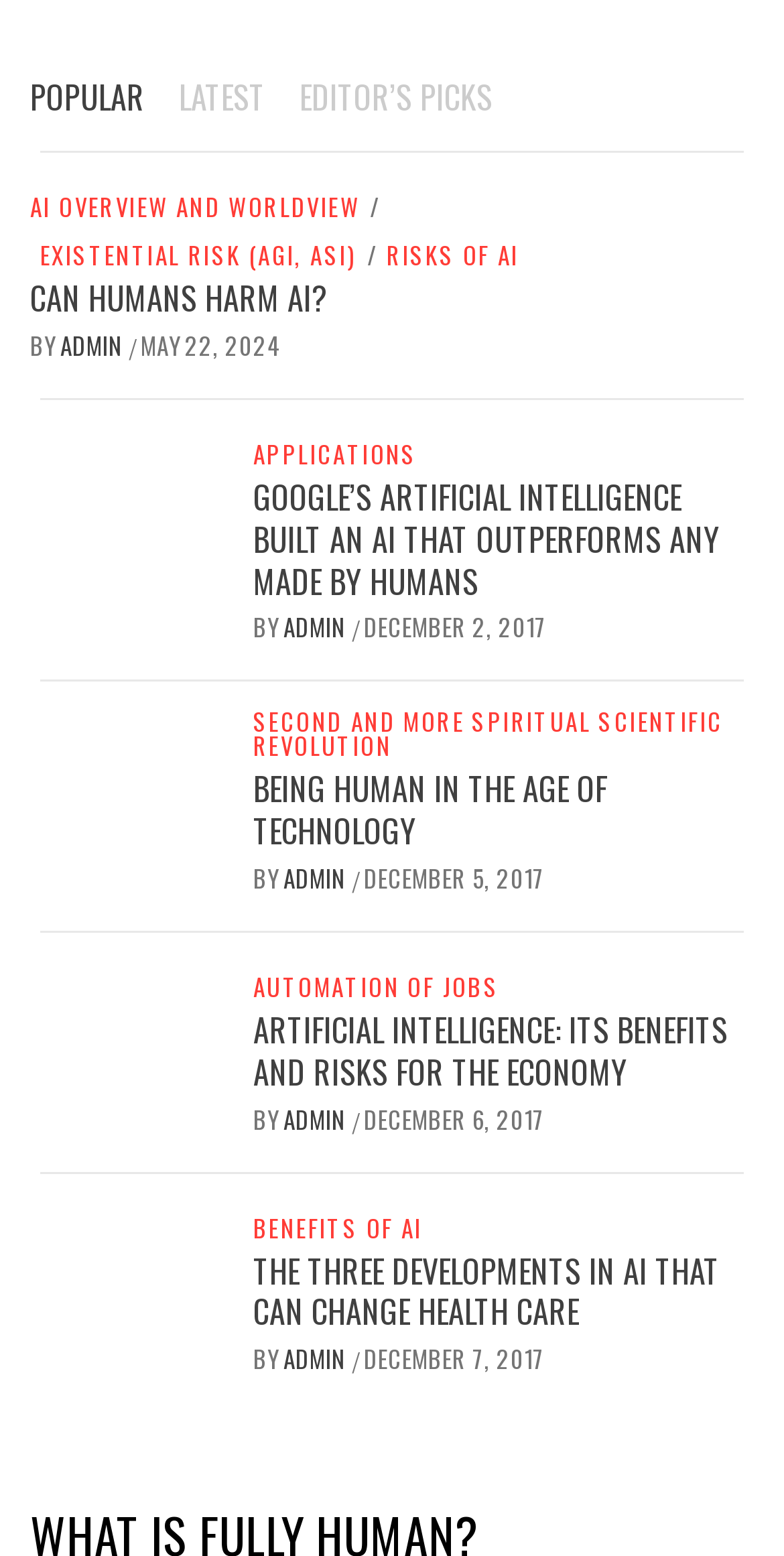Please identify the coordinates of the bounding box that should be clicked to fulfill this instruction: "select the 'POPULAR' tab".

[0.038, 0.029, 0.223, 0.097]